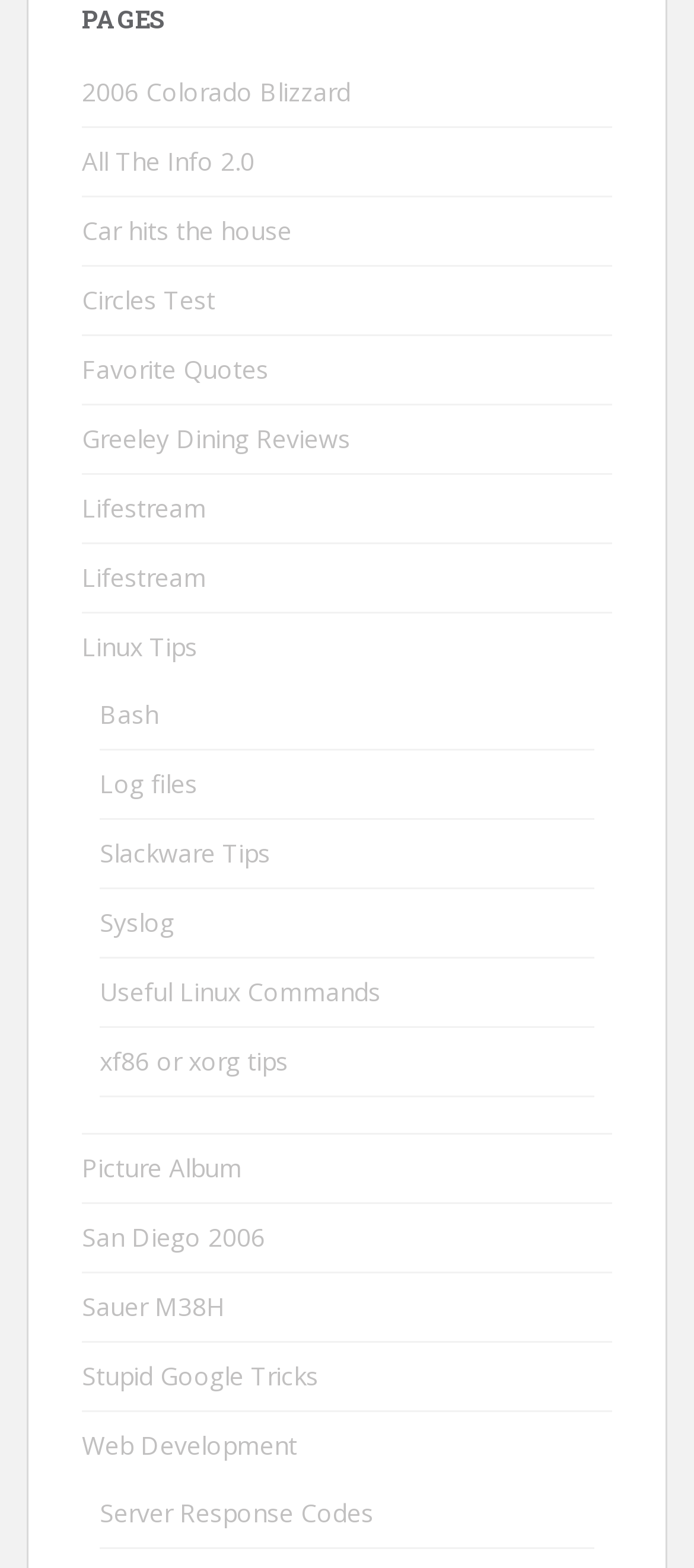Determine the bounding box coordinates for the UI element described. Format the coordinates as (top-left x, top-left y, bottom-right x, bottom-right y) and ensure all values are between 0 and 1. Element description: All The Info 2.0

[0.118, 0.092, 0.367, 0.113]